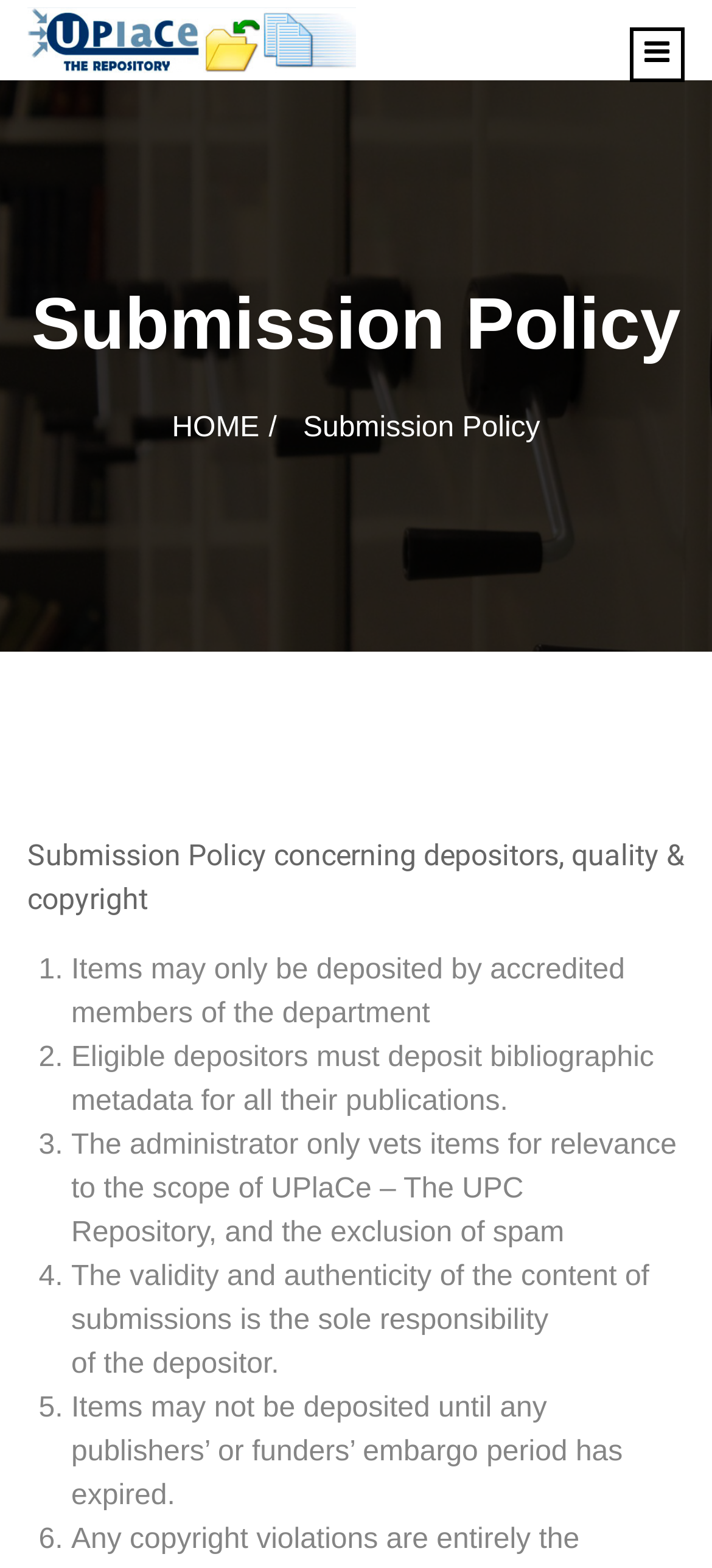Can items be deposited before embargo periods expire?
Please look at the screenshot and answer in one word or a short phrase.

No